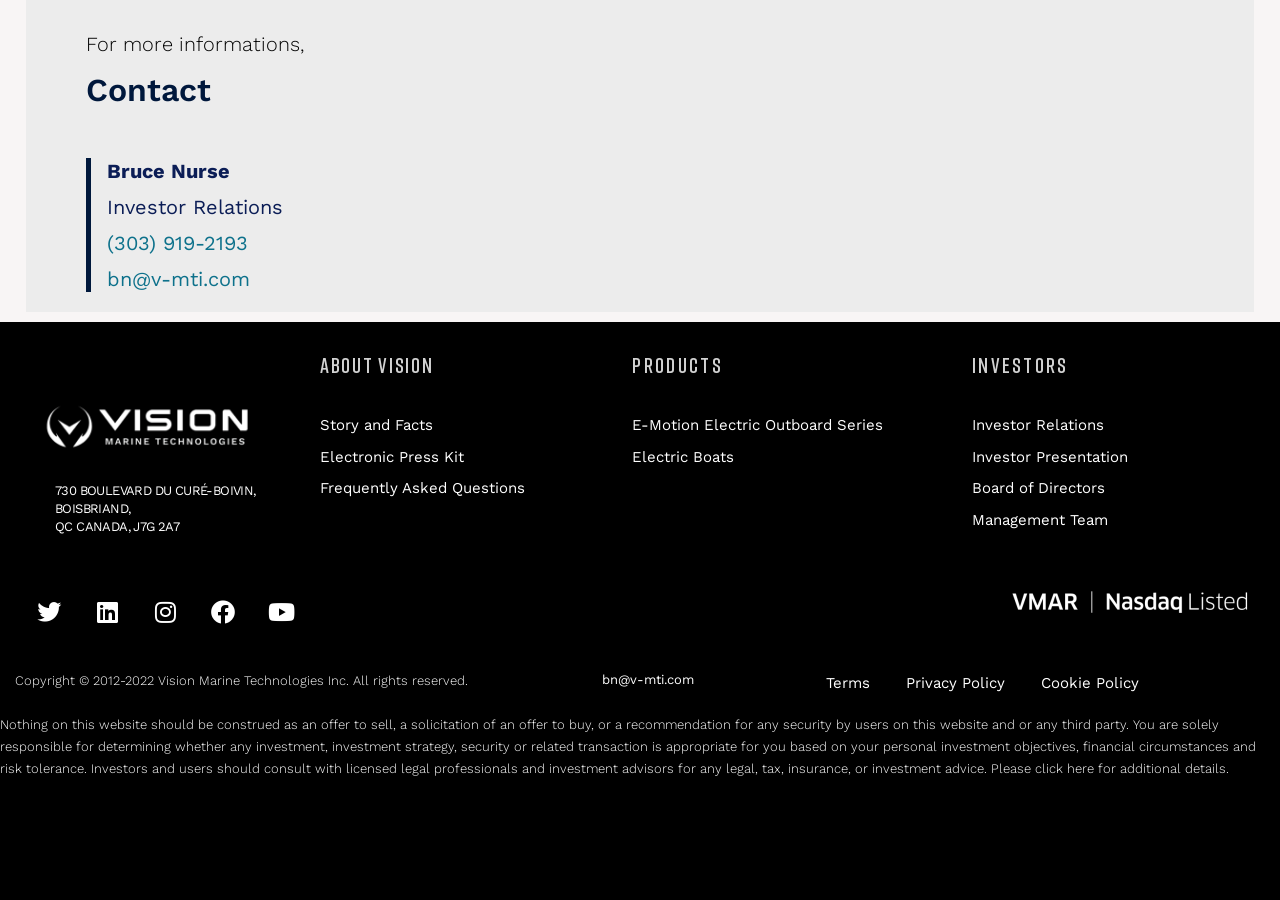From the screenshot, find the bounding box of the UI element matching this description: "Cookie Policy". Supply the bounding box coordinates in the form [left, top, right, bottom], each a float between 0 and 1.

[0.813, 0.742, 0.89, 0.777]